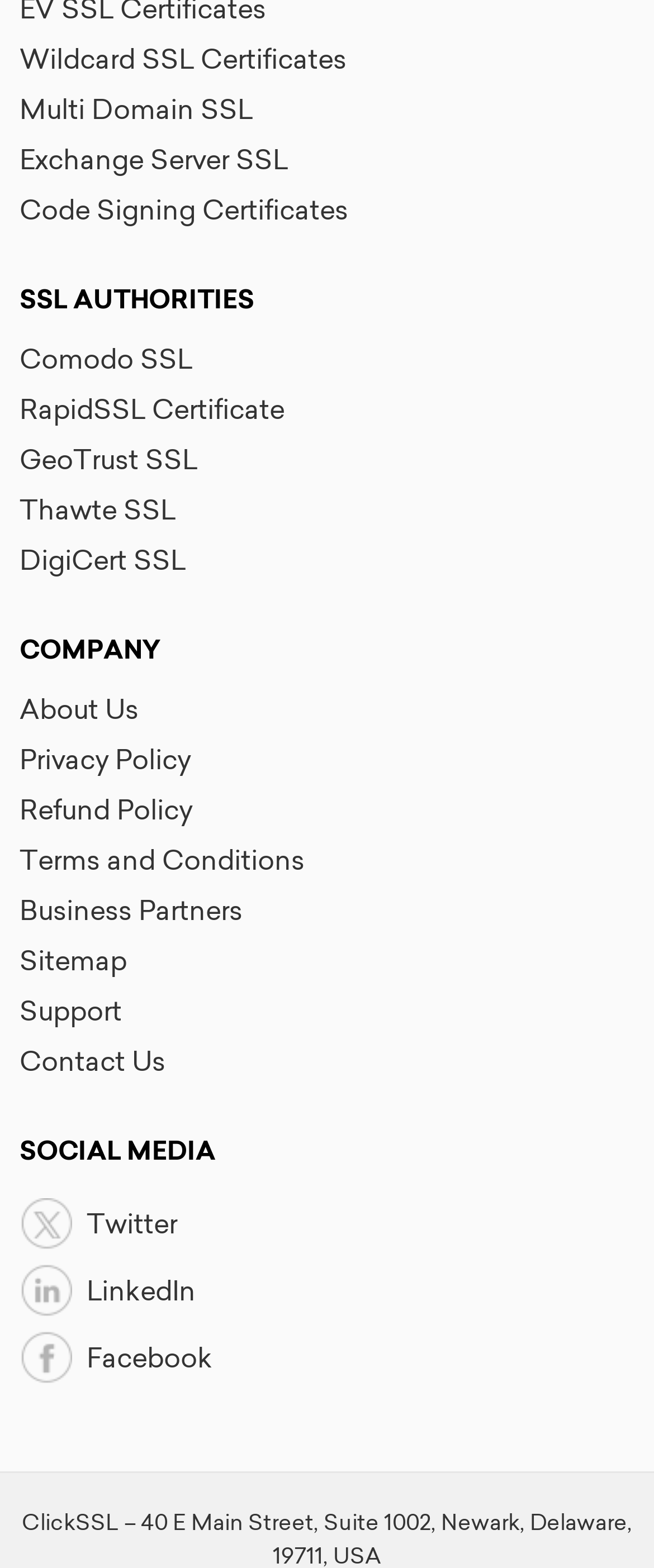Determine the bounding box for the UI element described here: "Support".

[0.03, 0.634, 0.186, 0.655]